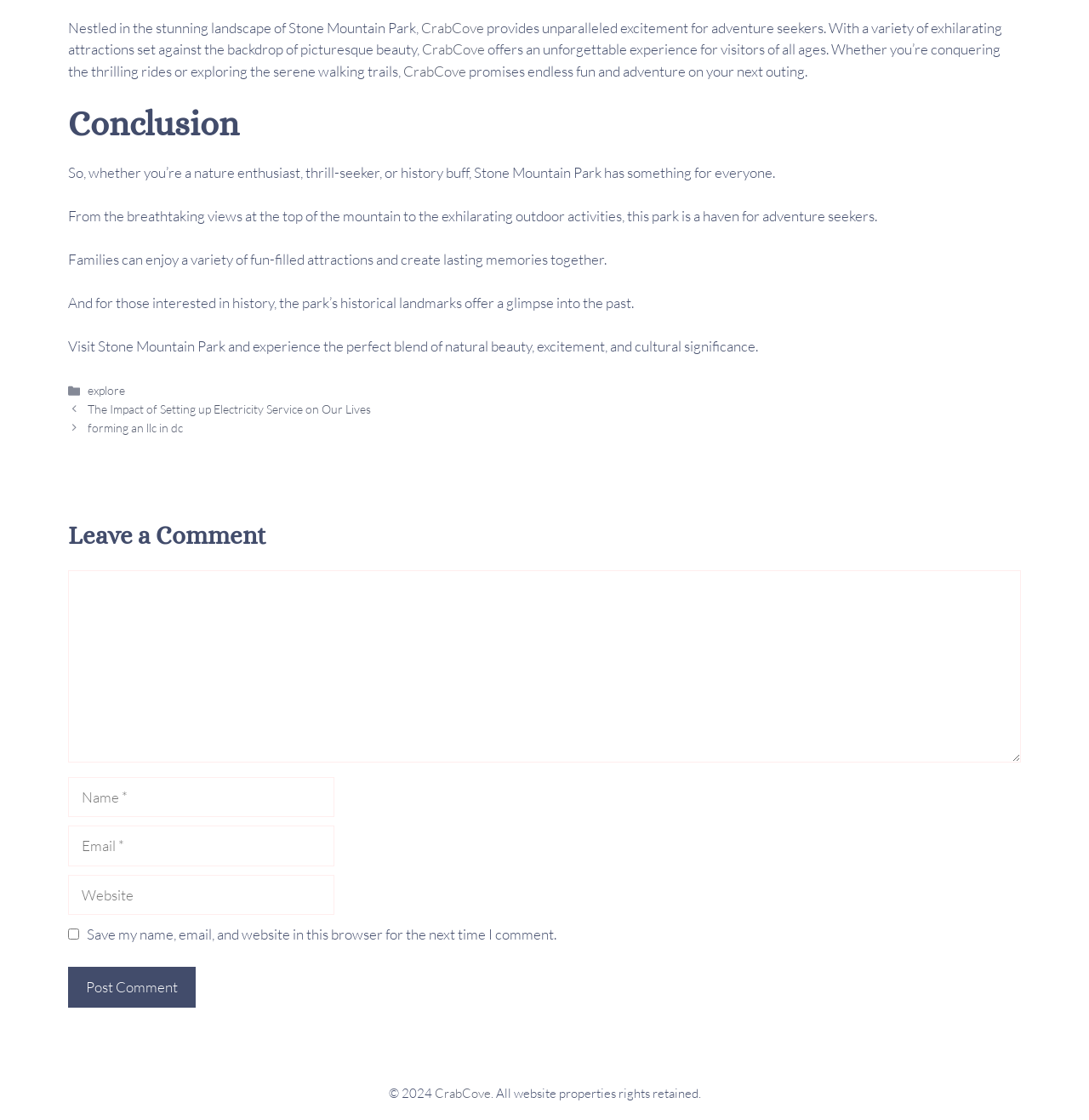What is the copyright year mentioned at the bottom of the webpage?
Refer to the image and answer the question using a single word or phrase.

2024